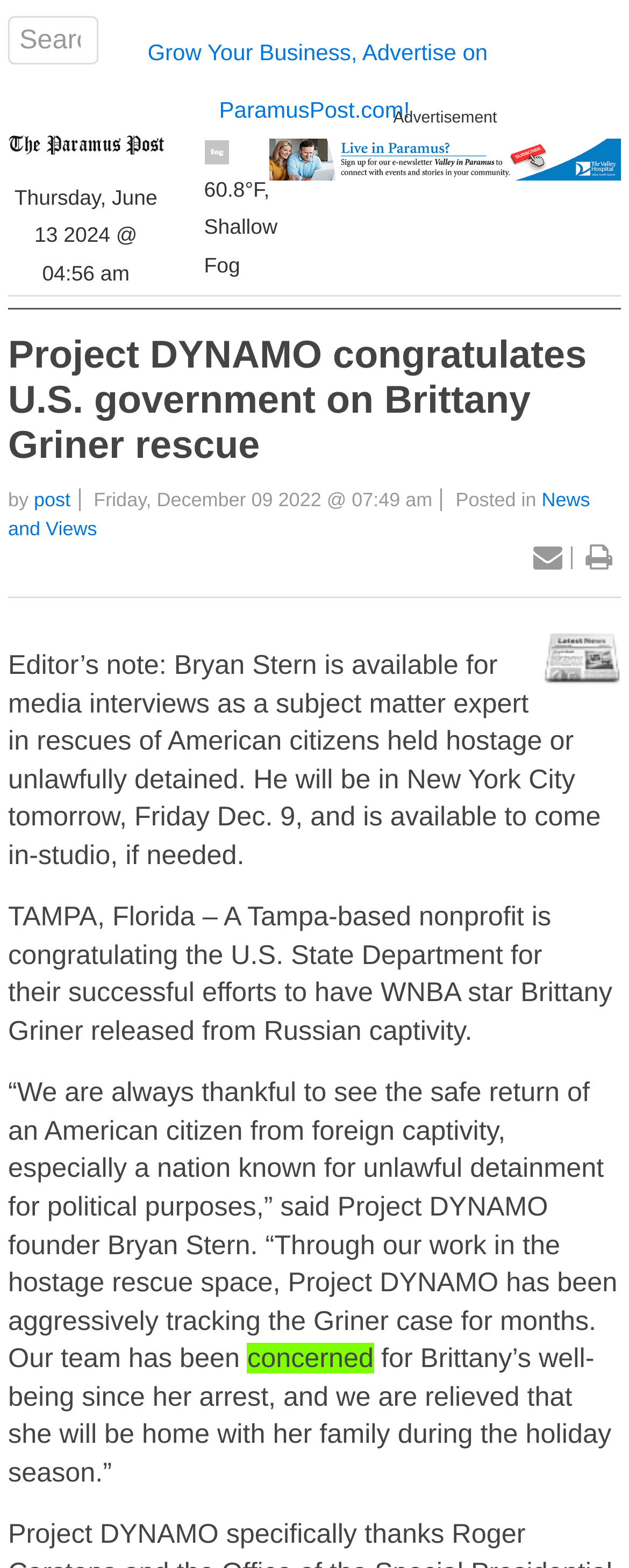Determine the bounding box coordinates for the area that needs to be clicked to fulfill this task: "Visit Paramus Post homepage". The coordinates must be given as four float numbers between 0 and 1, i.e., [left, top, right, bottom].

[0.013, 0.081, 0.26, 0.101]